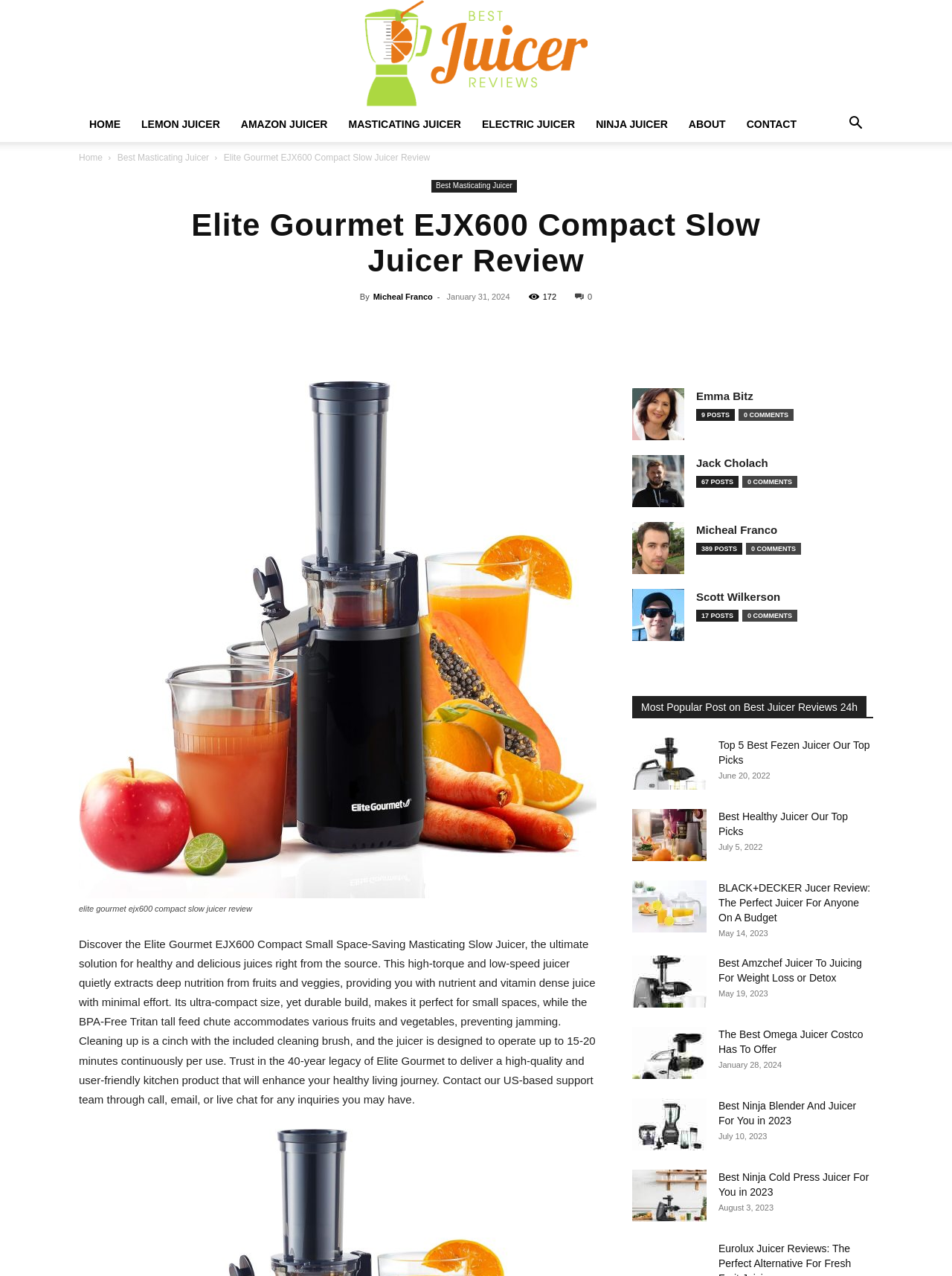How long can the Elite Gourmet EJX600 Compact Slow Juicer operate continuously?
Provide a well-explained and detailed answer to the question.

I found the answer by reading the text that describes the features of the Elite Gourmet EJX600 Compact Slow Juicer. The text mentions that the juicer is designed to operate up to 15-20 minutes continuously per use.